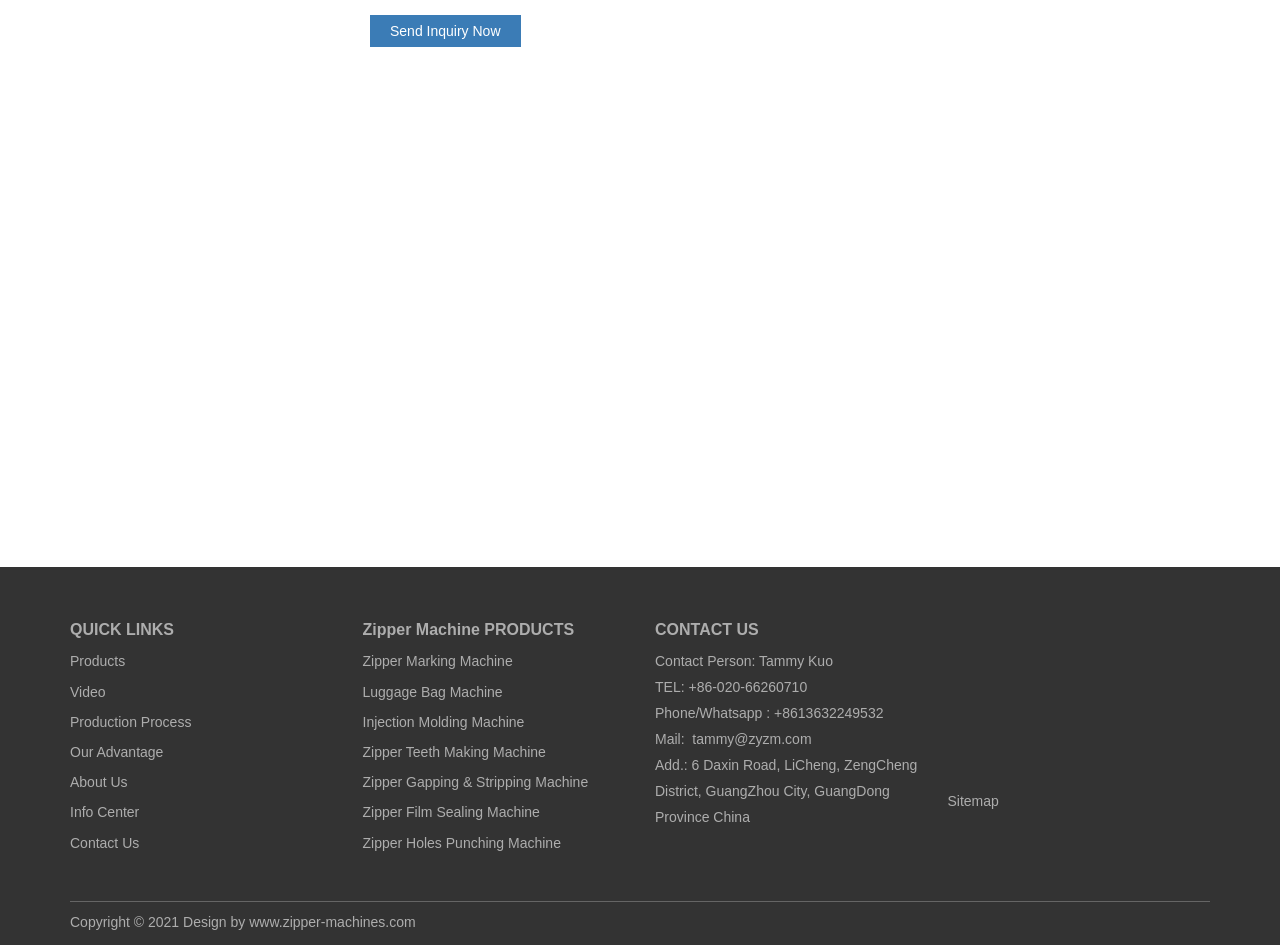Identify the bounding box coordinates of the clickable region required to complete the instruction: "Go to 'Sitemap'". The coordinates should be given as four float numbers within the range of 0 and 1, i.e., [left, top, right, bottom].

[0.74, 0.84, 0.78, 0.857]